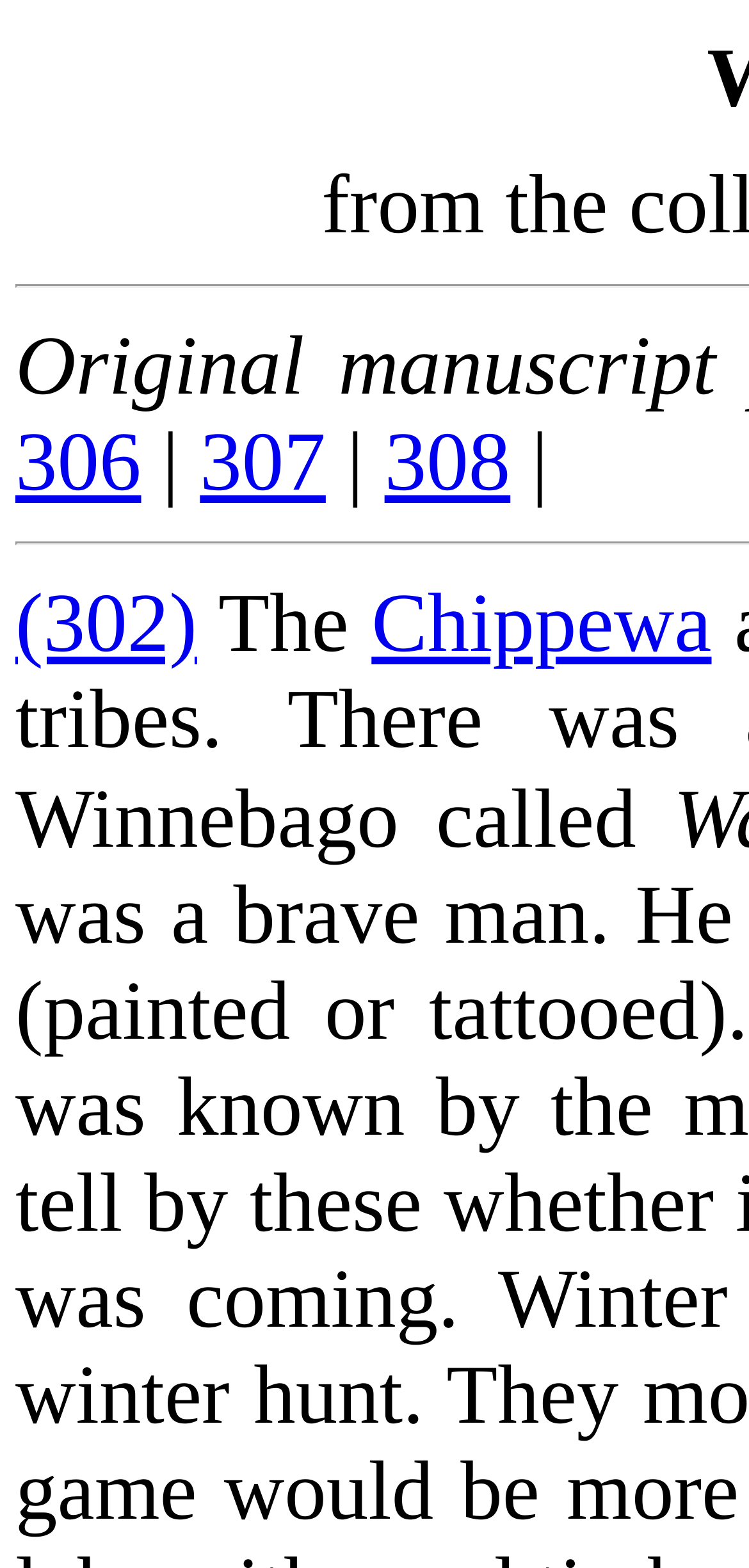What is the last text element on the webpage?
From the screenshot, provide a brief answer in one word or phrase.

Chippewa